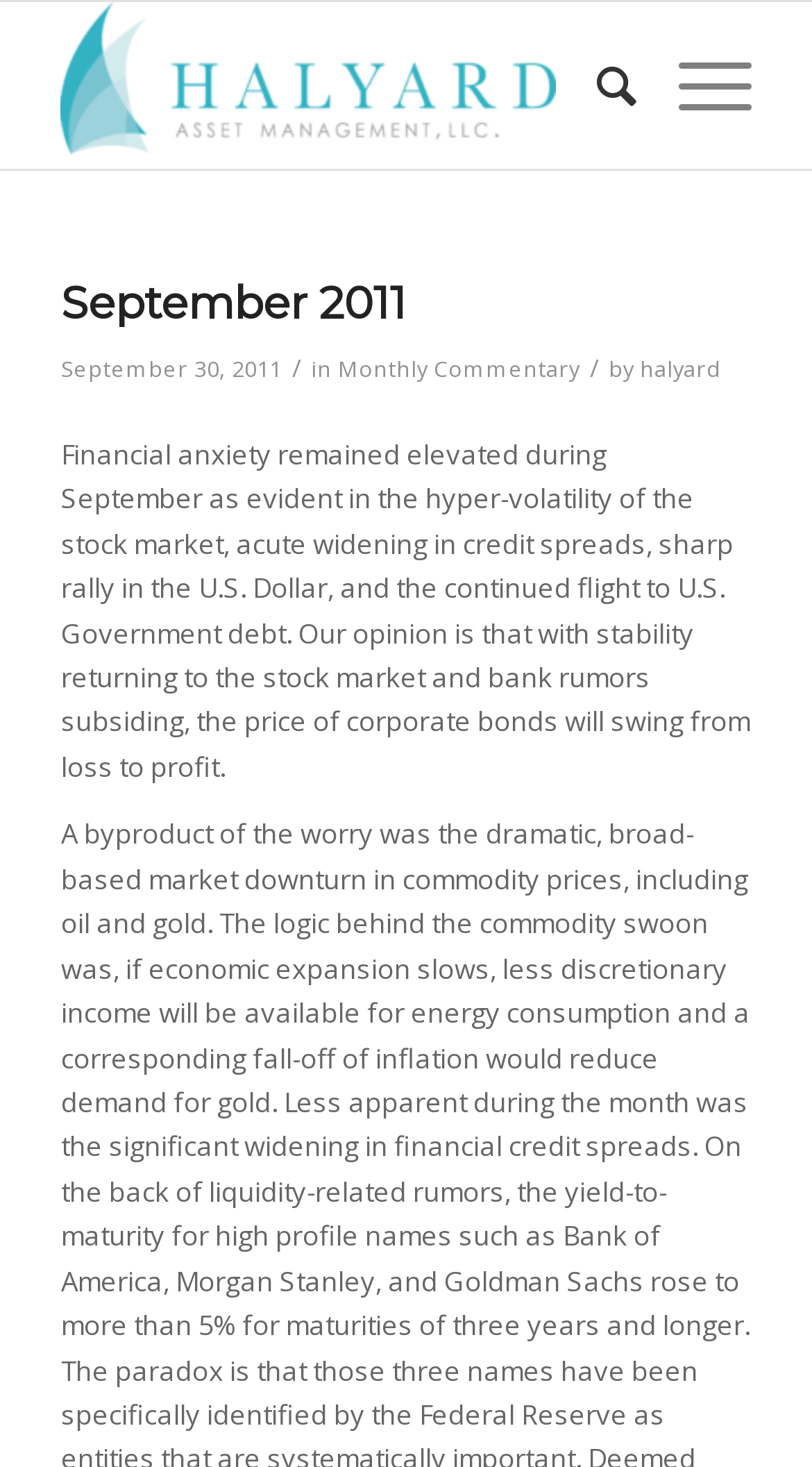Provide a short, one-word or phrase answer to the question below:
What is the company mentioned in the header?

Halyard Asset Management, LLC